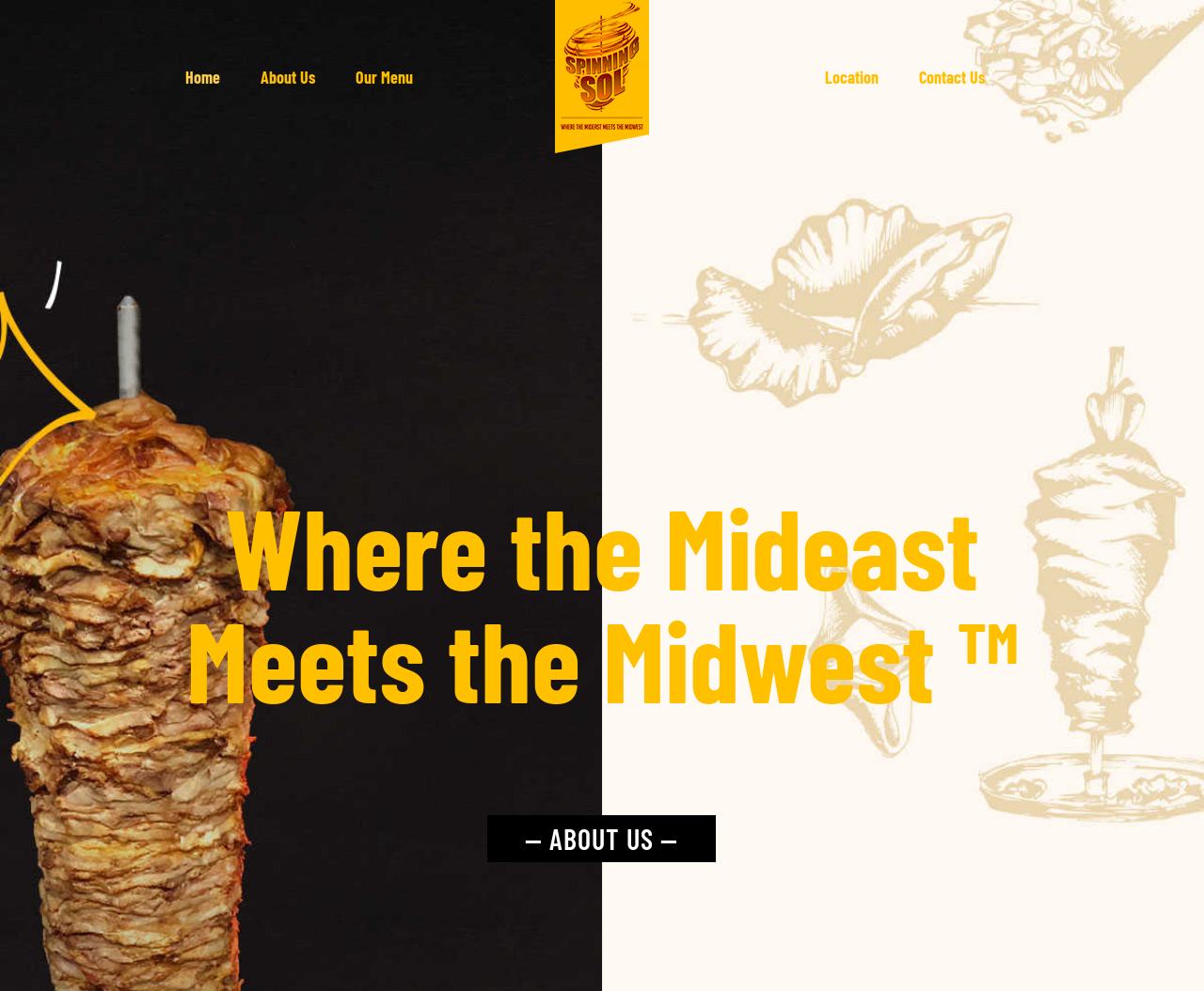Craft a detailed narrative of the webpage's structure and content.

The webpage is titled "Spinning Sol" and has a navigation menu at the top with five links: "Home", "About Us", "Our Menu", "Location", and "Contact Us". These links are positioned horizontally, with "Home" on the left and "Contact Us" on the right.

Below the navigation menu, there is a prominent image of a food truck, which is also a link labeled "foodtruck1". This image is centered at the top of the page.

Further down, there is a section with a heading "— ABOUT US —", which is centered and spans about half of the page's width.

Below the heading, there are two paragraphs of text. The first paragraph starts with "Where the Mideast" and the second paragraph continues with "Meets the Midwest ™". These paragraphs are positioned below the heading and occupy most of the page's width.